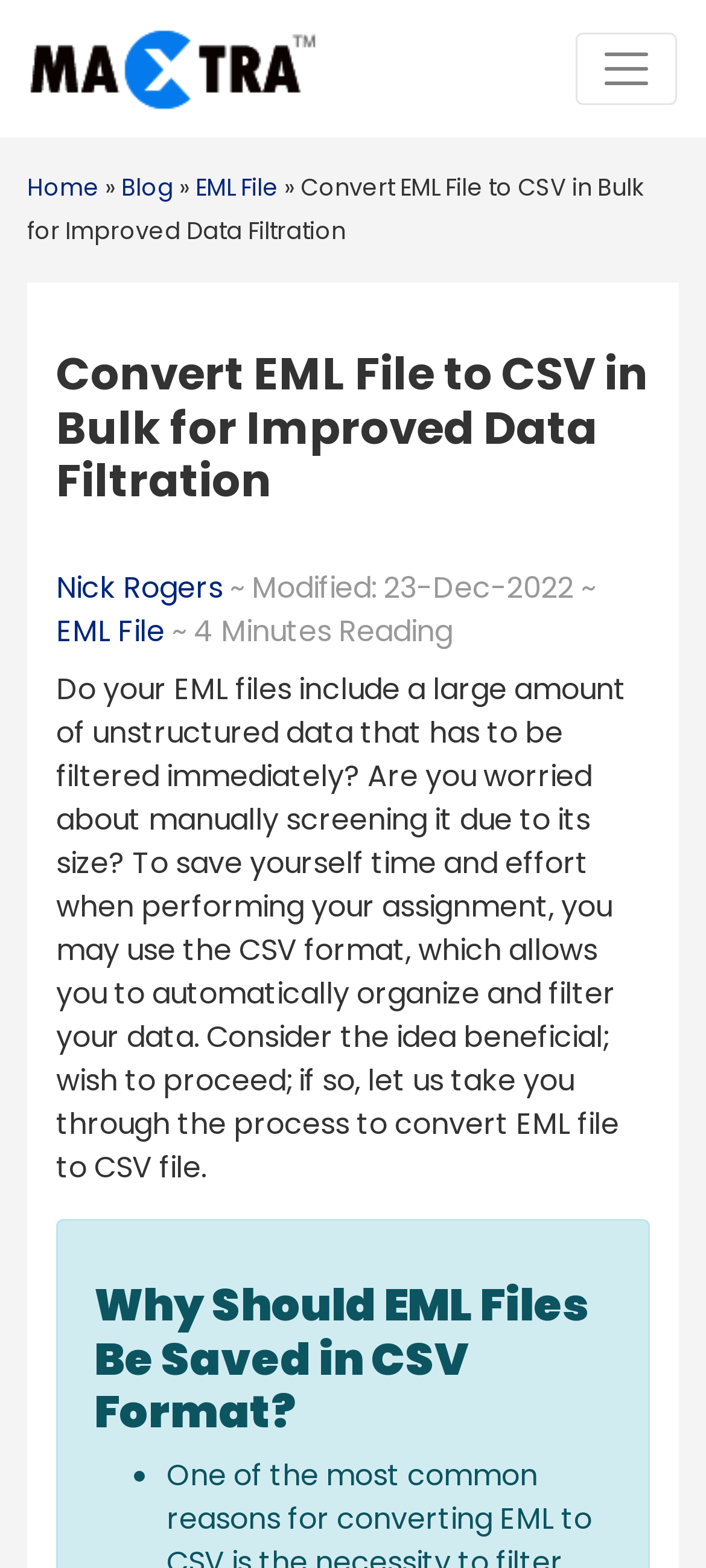Identify the bounding box coordinates for the UI element described as: "Blog". The coordinates should be provided as four floats between 0 and 1: [left, top, right, bottom].

[0.172, 0.11, 0.246, 0.129]